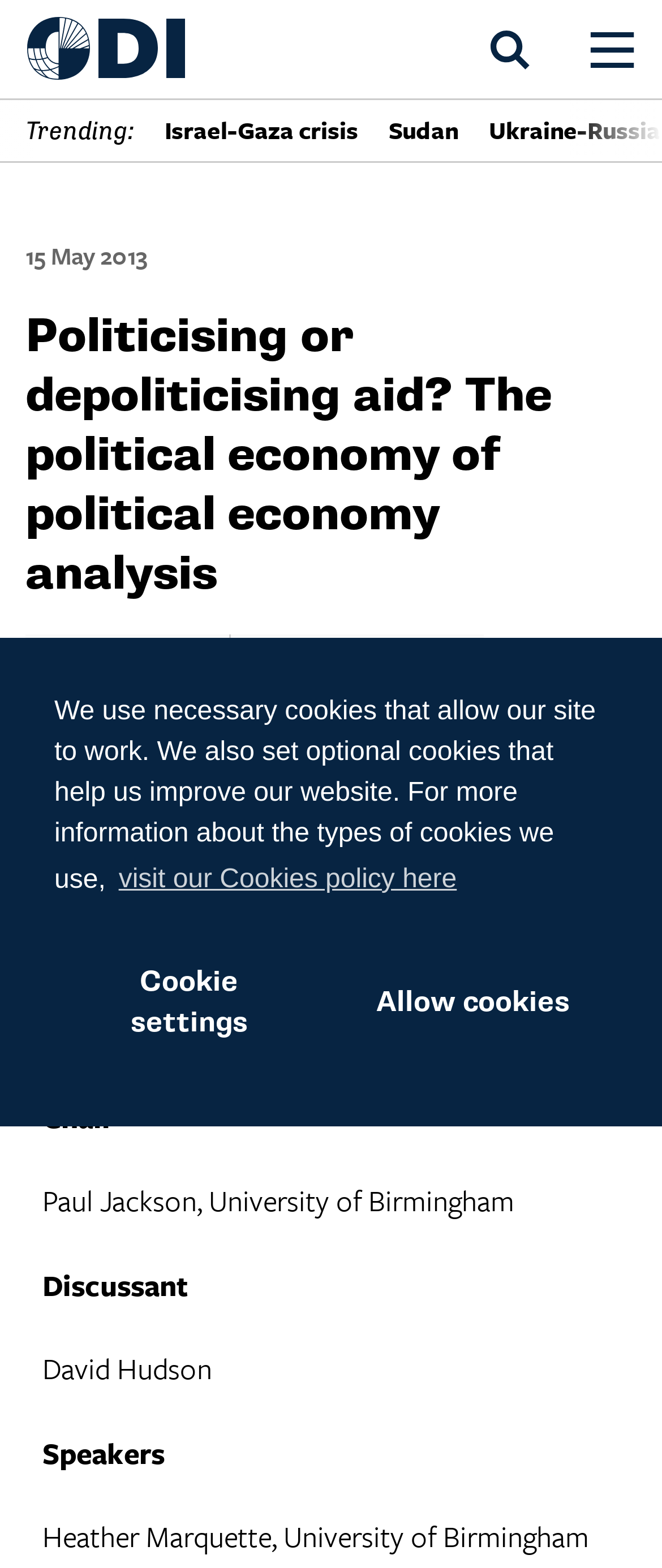Locate the bounding box coordinates of the area that needs to be clicked to fulfill the following instruction: "Search for something". The coordinates should be in the format of four float numbers between 0 and 1, namely [left, top, right, bottom].

[0.192, 0.452, 0.959, 0.513]